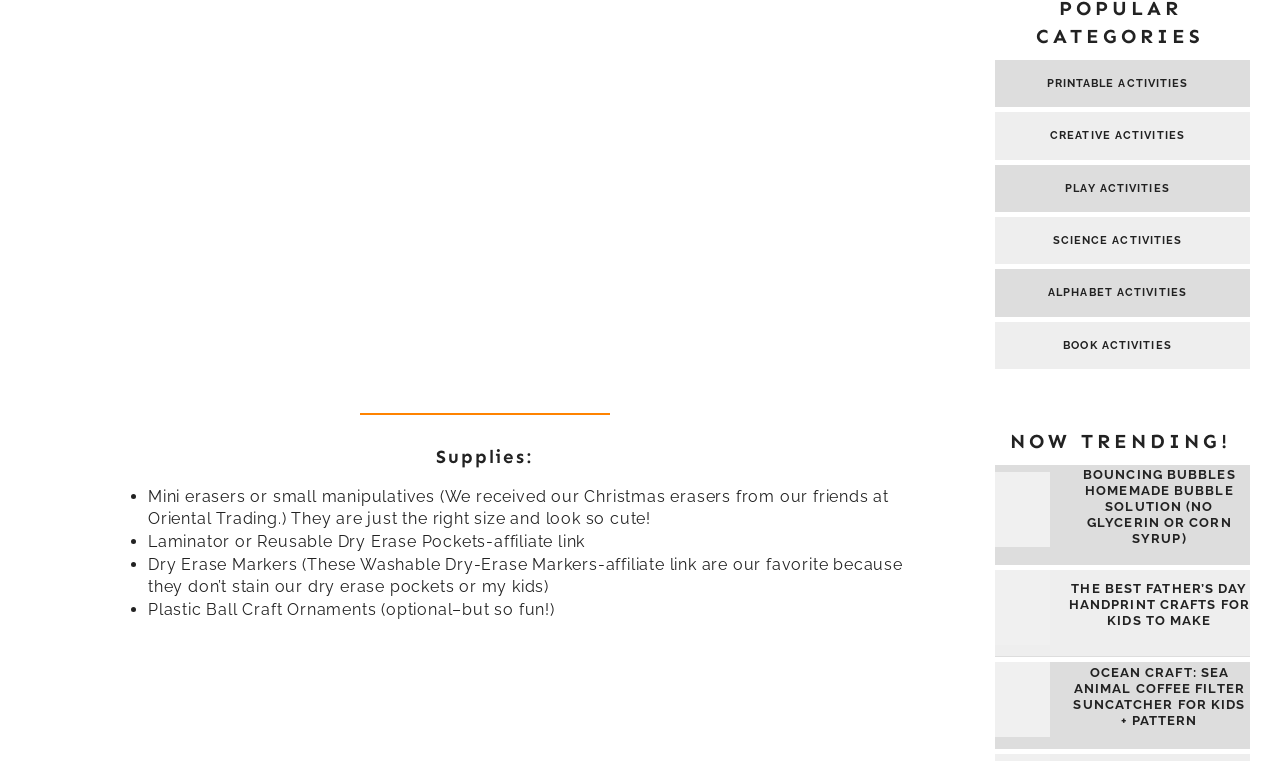Please find the bounding box coordinates (top-left x, top-left y, bottom-right x, bottom-right y) in the screenshot for the UI element described as follows: Reusable Dry Erase Pockets-affiliate link

[0.201, 0.699, 0.457, 0.724]